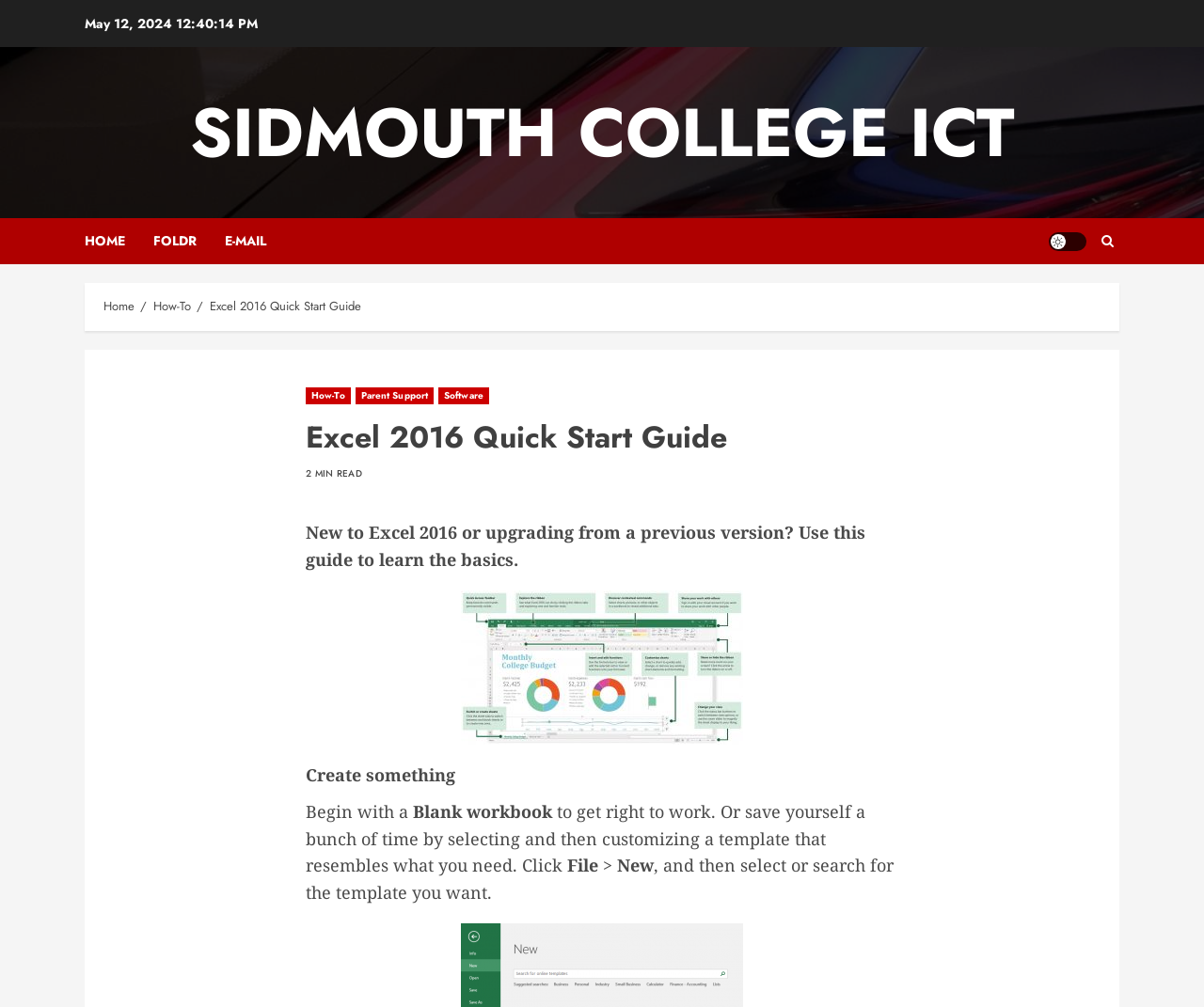Find the bounding box coordinates of the clickable element required to execute the following instruction: "Click the 'HOME' link". Provide the coordinates as four float numbers between 0 and 1, i.e., [left, top, right, bottom].

[0.07, 0.217, 0.127, 0.262]